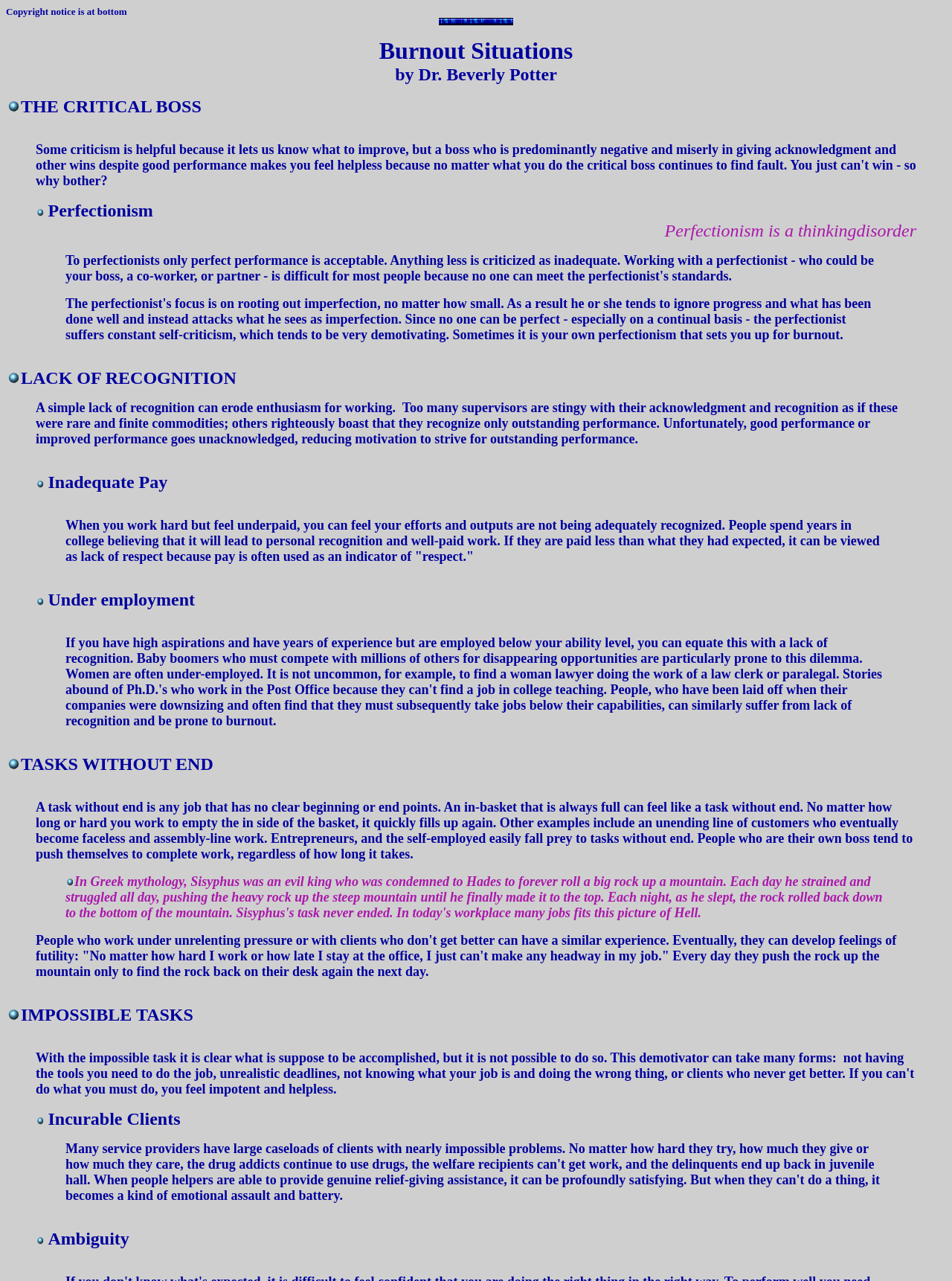What is the name of the author of this book?
By examining the image, provide a one-word or phrase answer.

Dr. Beverly Potter